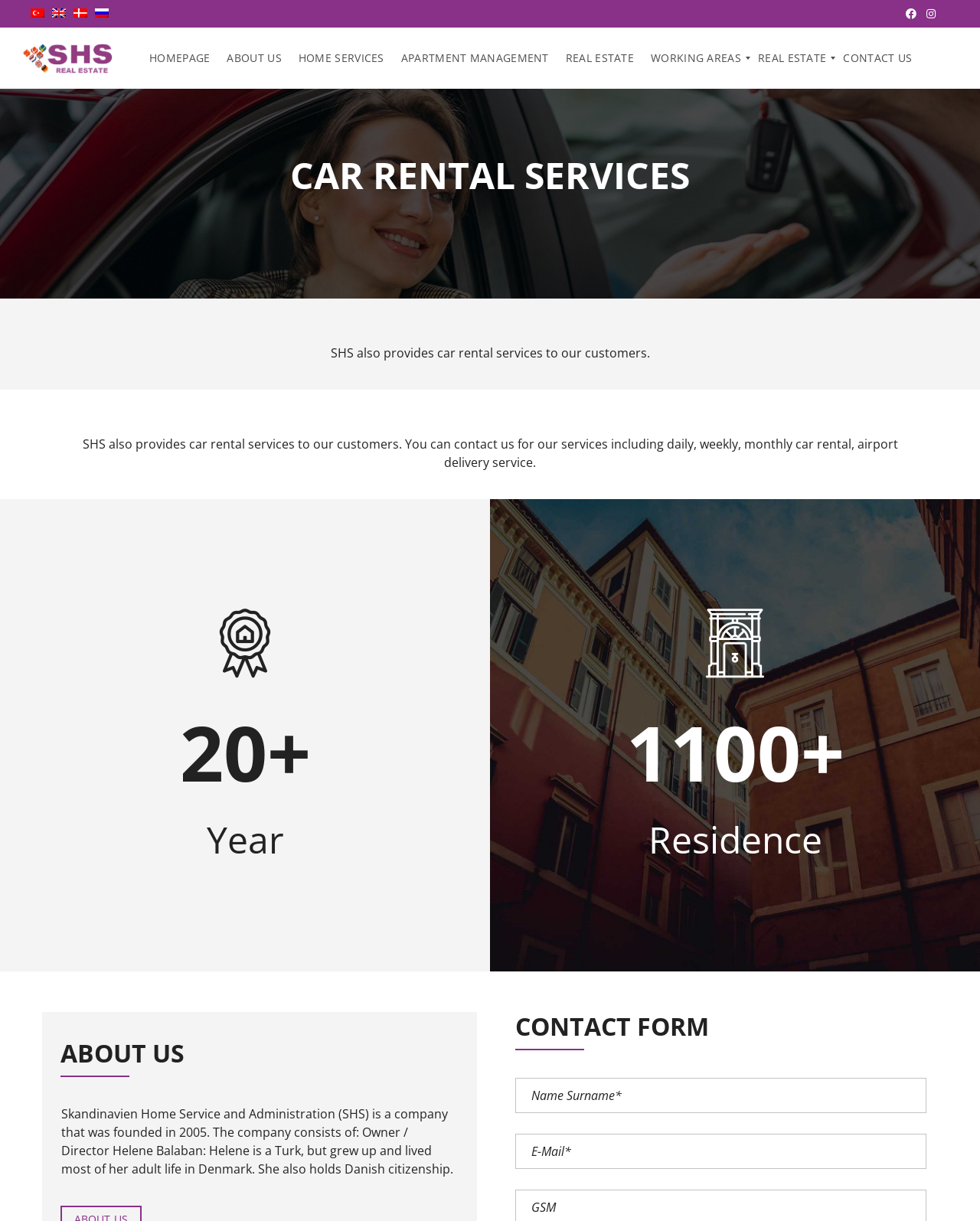Determine the bounding box coordinates (top-left x, top-left y, bottom-right x, bottom-right y) of the UI element described in the following text: Homepage

[0.152, 0.023, 0.228, 0.073]